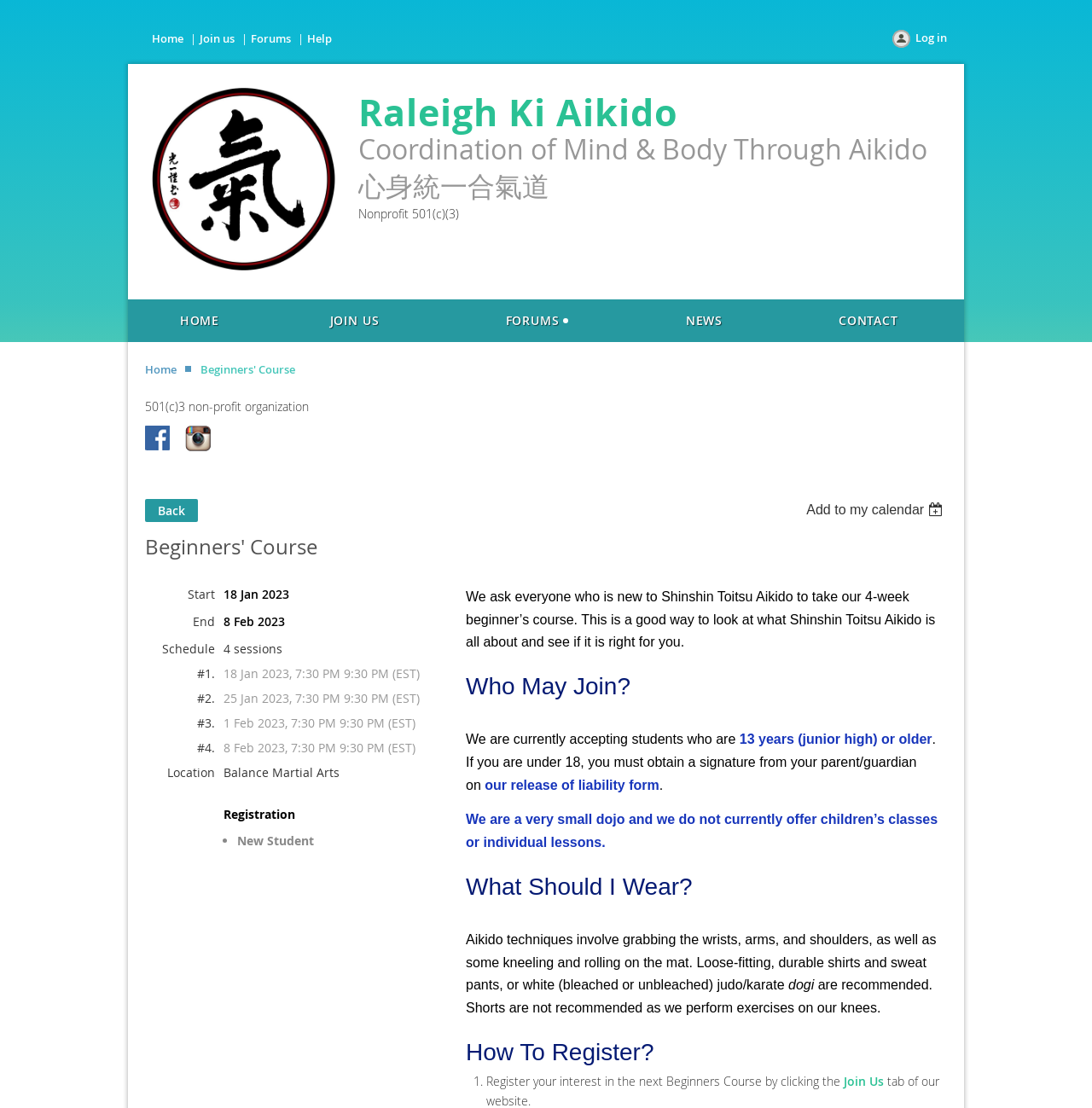Identify the bounding box coordinates of the element that should be clicked to fulfill this task: "Click on the 'Join Us' button". The coordinates should be provided as four float numbers between 0 and 1, i.e., [left, top, right, bottom].

[0.773, 0.968, 0.809, 0.983]